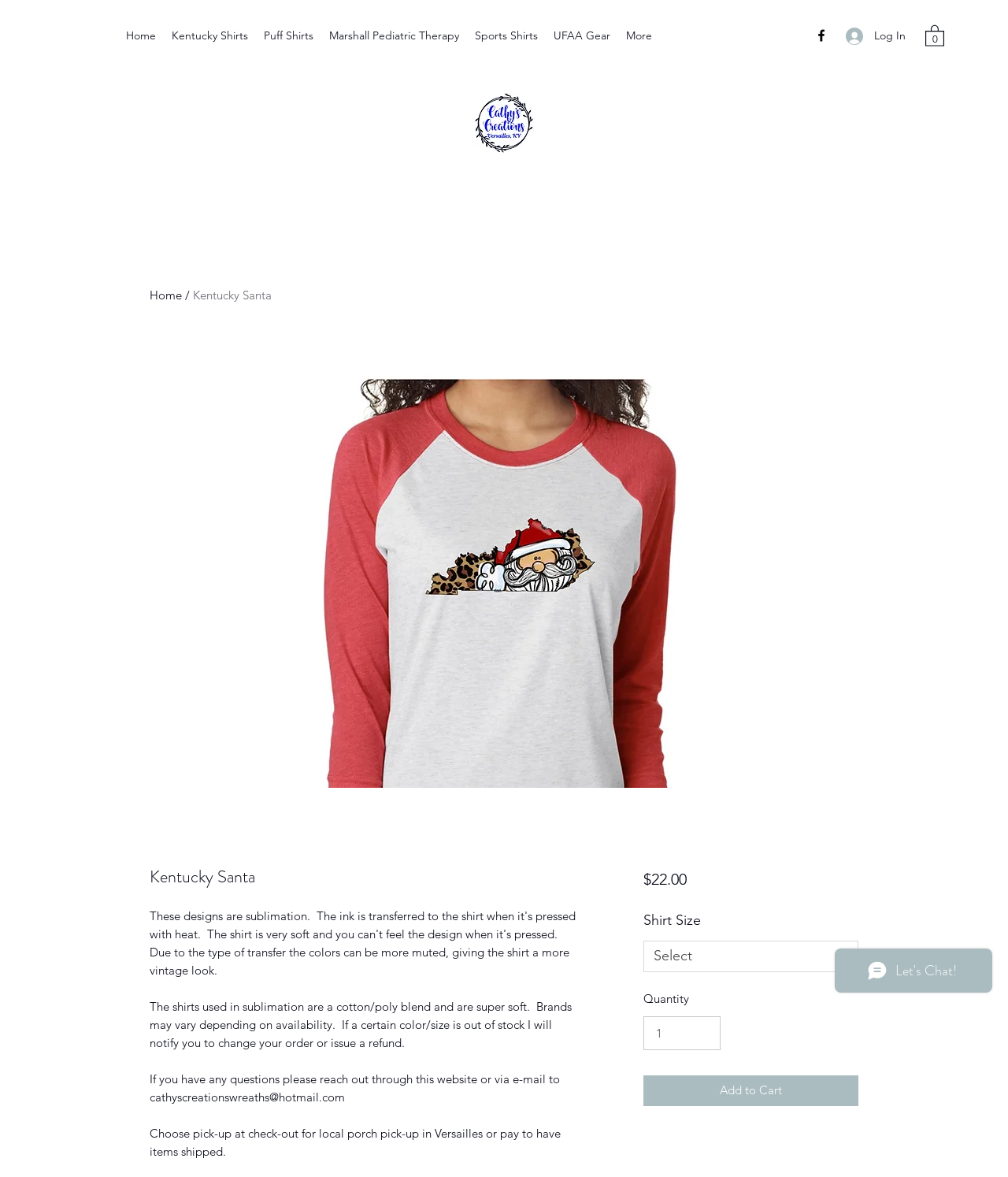Provide the bounding box coordinates for the UI element that is described as: "UFAA Gear".

[0.541, 0.02, 0.613, 0.04]